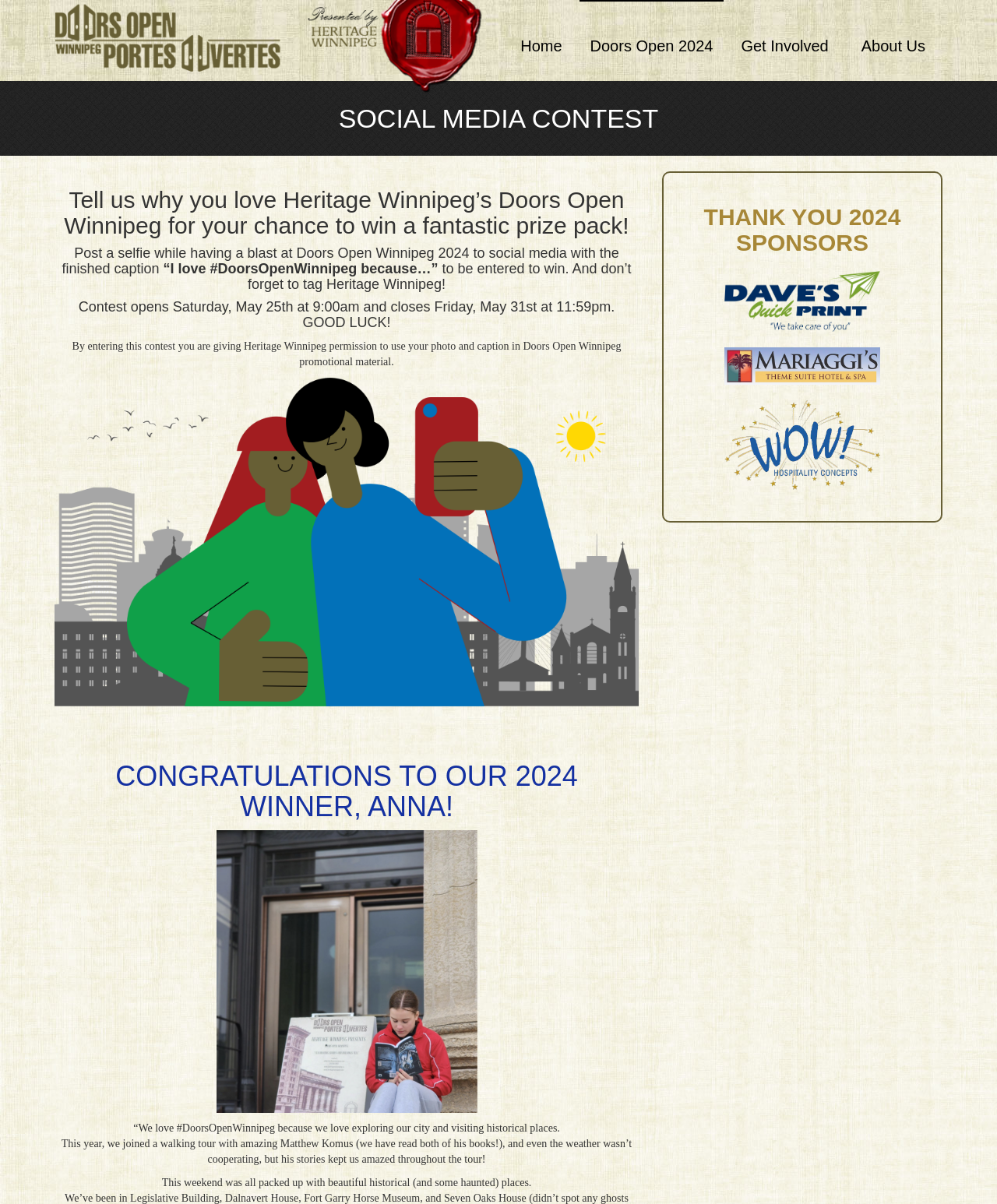Identify the bounding box coordinates for the UI element mentioned here: "Doors Open 2024". Provide the coordinates as four float values between 0 and 1, i.e., [left, top, right, bottom].

[0.581, 0.0, 0.726, 0.068]